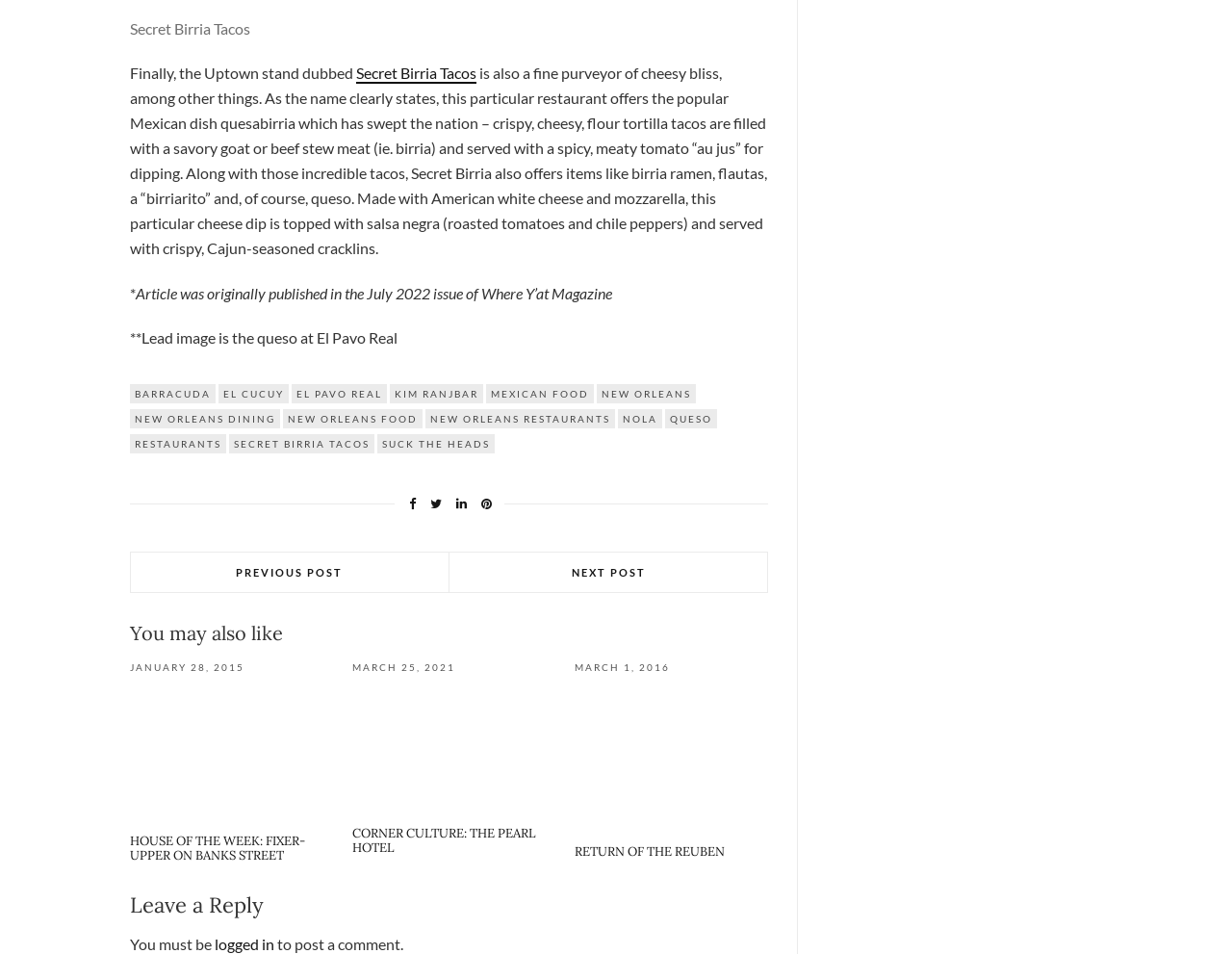Please provide a comprehensive response to the question based on the details in the image: What is the name of the magazine where the article was originally published?

The article mentions that it was originally published in the July 2022 issue of Where Y'at Magazine.